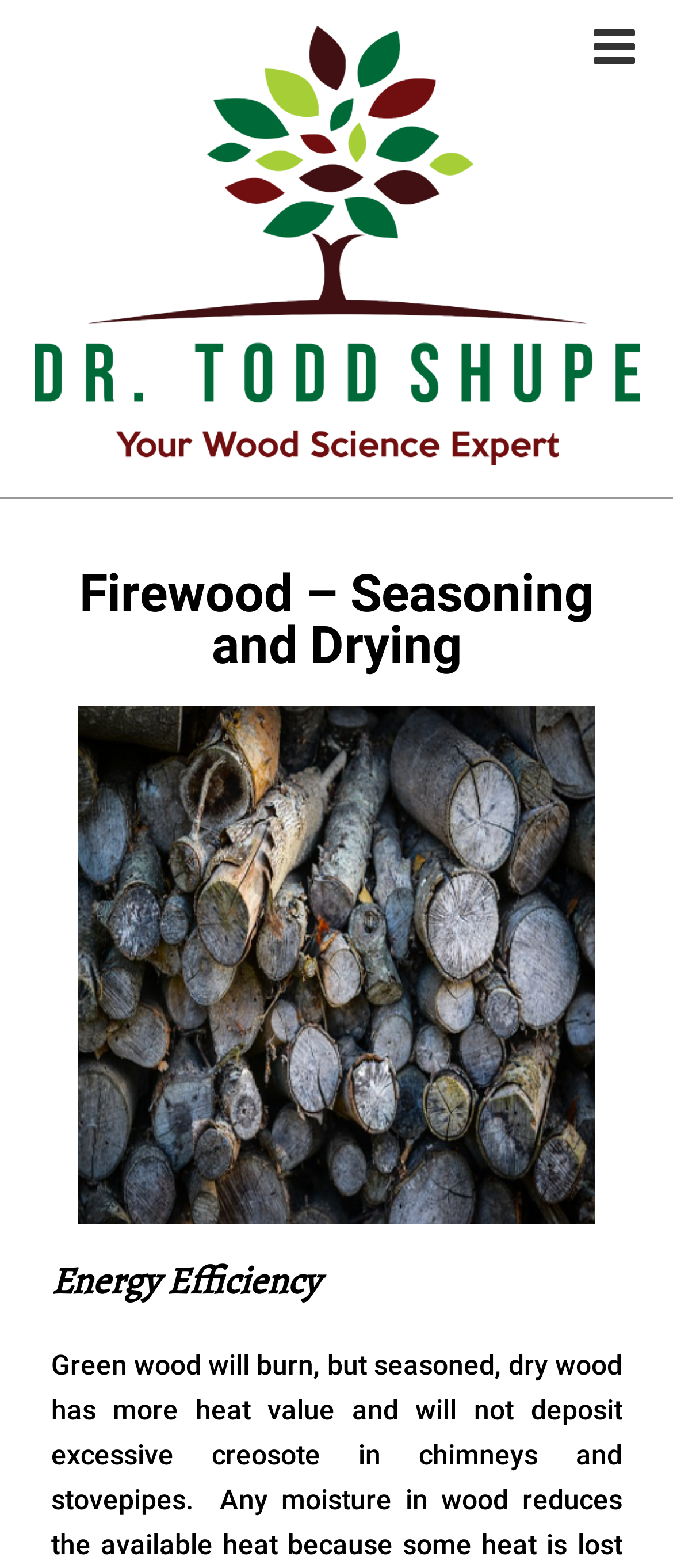Ascertain the bounding box coordinates for the UI element detailed here: "title="DrToddShupe.com"". The coordinates should be provided as [left, top, right, bottom] with each value being a float between 0 and 1.

[0.05, 0.267, 0.95, 0.303]